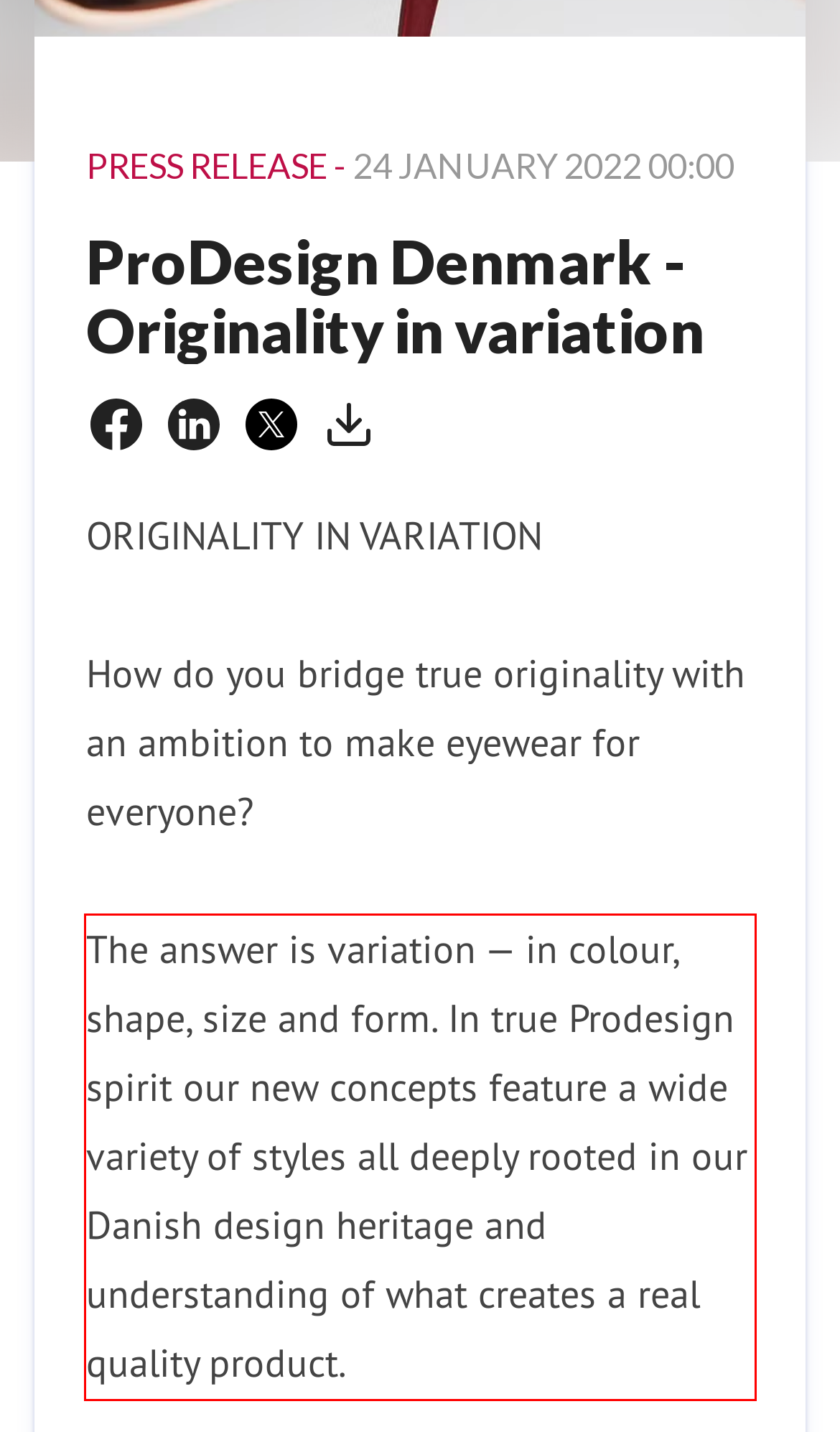Given the screenshot of a webpage, identify the red rectangle bounding box and recognize the text content inside it, generating the extracted text.

The answer is variation — in colour, shape, size and form. In true Prodesign spirit our new concepts feature a wide variety of styles all deeply rooted in our Danish design heritage and understanding of what creates a real quality product.